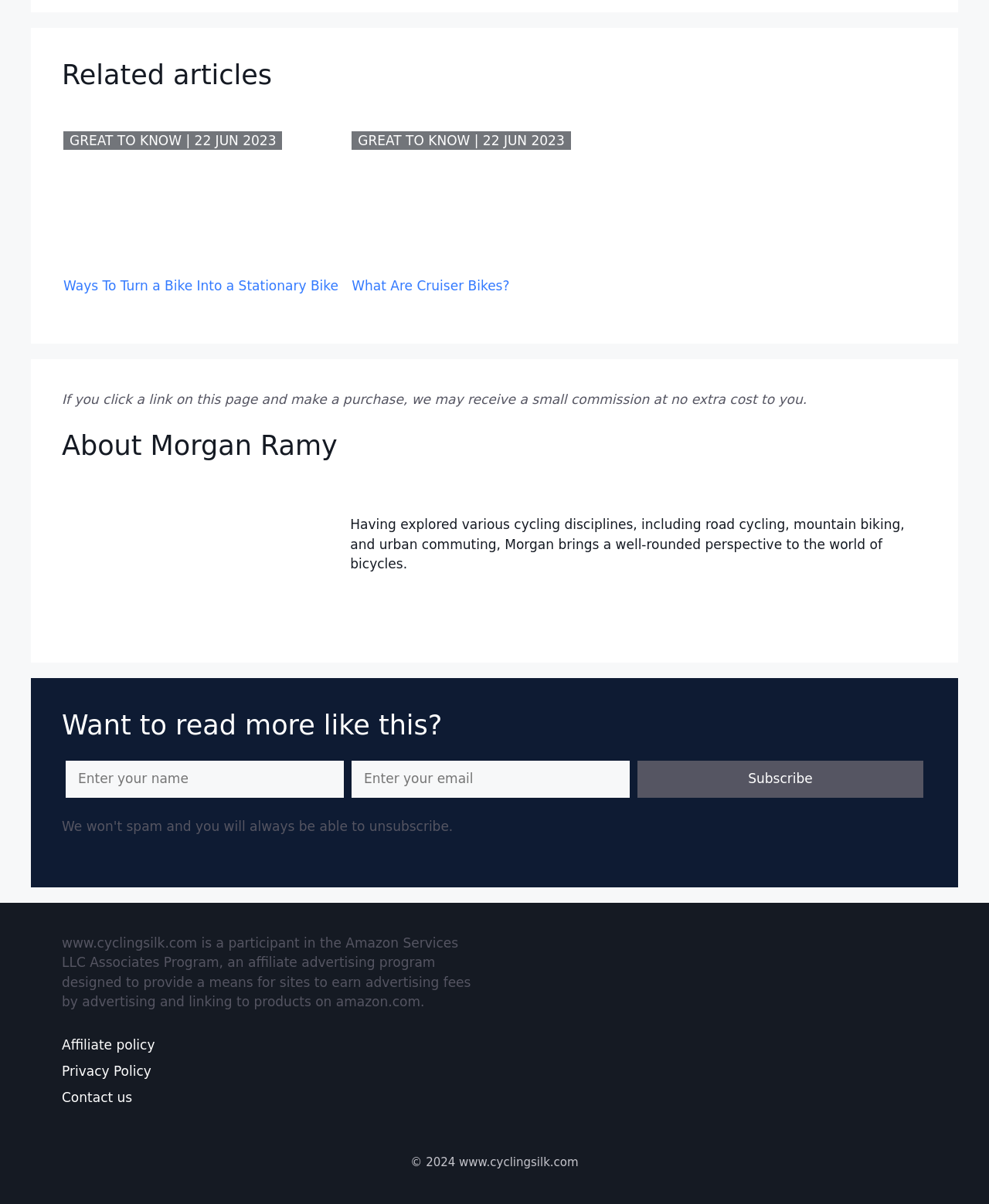Please specify the bounding box coordinates of the element that should be clicked to execute the given instruction: 'Click the 'Subscribe' button'. Ensure the coordinates are four float numbers between 0 and 1, expressed as [left, top, right, bottom].

[0.645, 0.632, 0.934, 0.663]